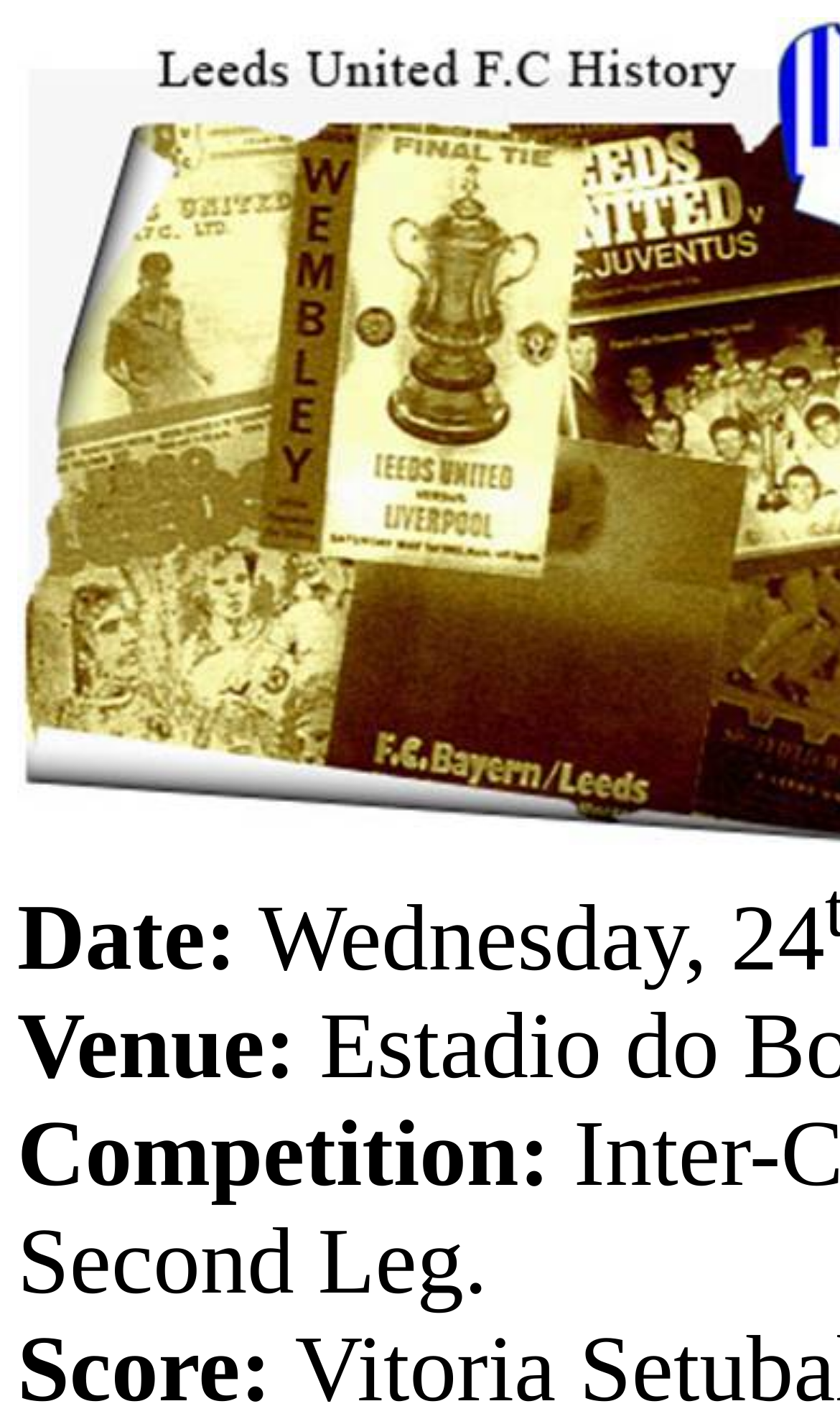What is the date?
Could you give a comprehensive explanation in response to this question?

I determined the answer by looking at the StaticText element 'Wednesday, 24' which indicates the date, and from this, I inferred that the date is 24.